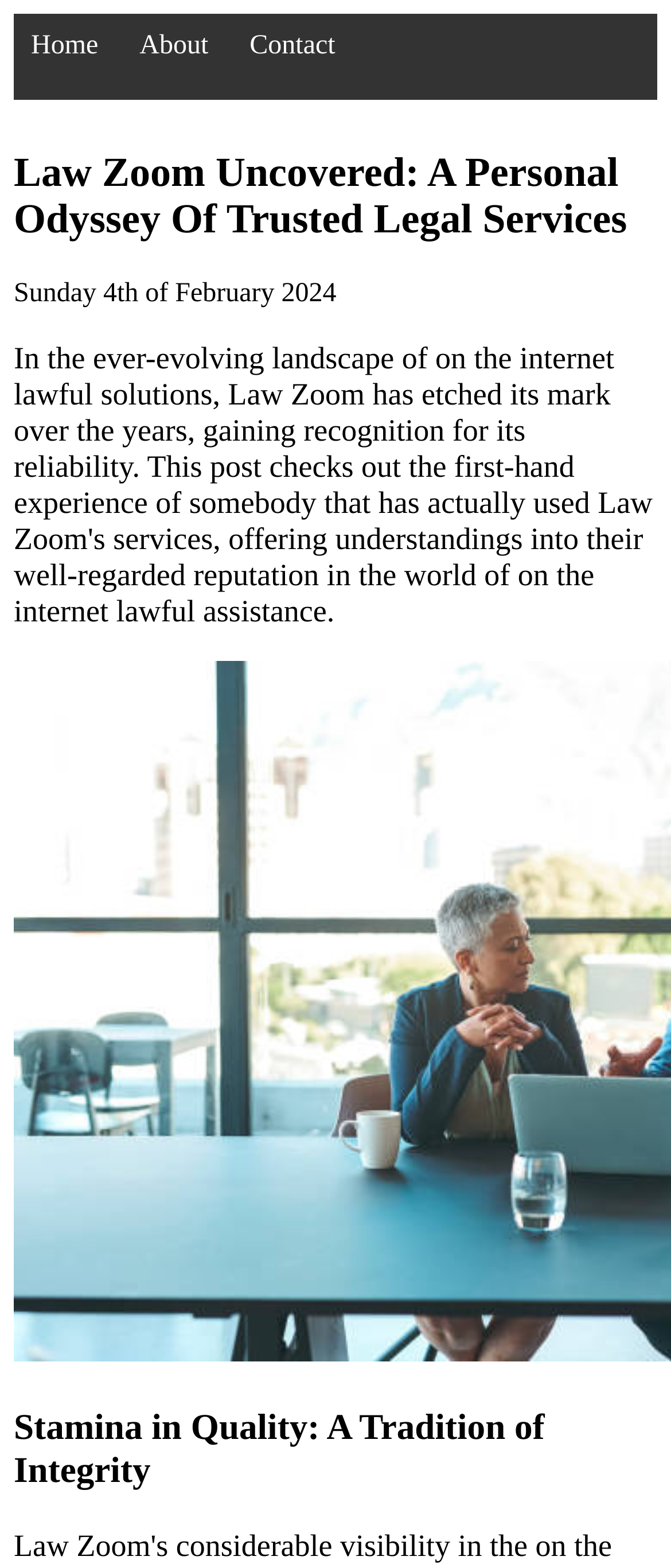Extract the bounding box coordinates for the UI element described by the text: "About". The coordinates should be in the form of [left, top, right, bottom] with values between 0 and 1.

[0.208, 0.02, 0.311, 0.038]